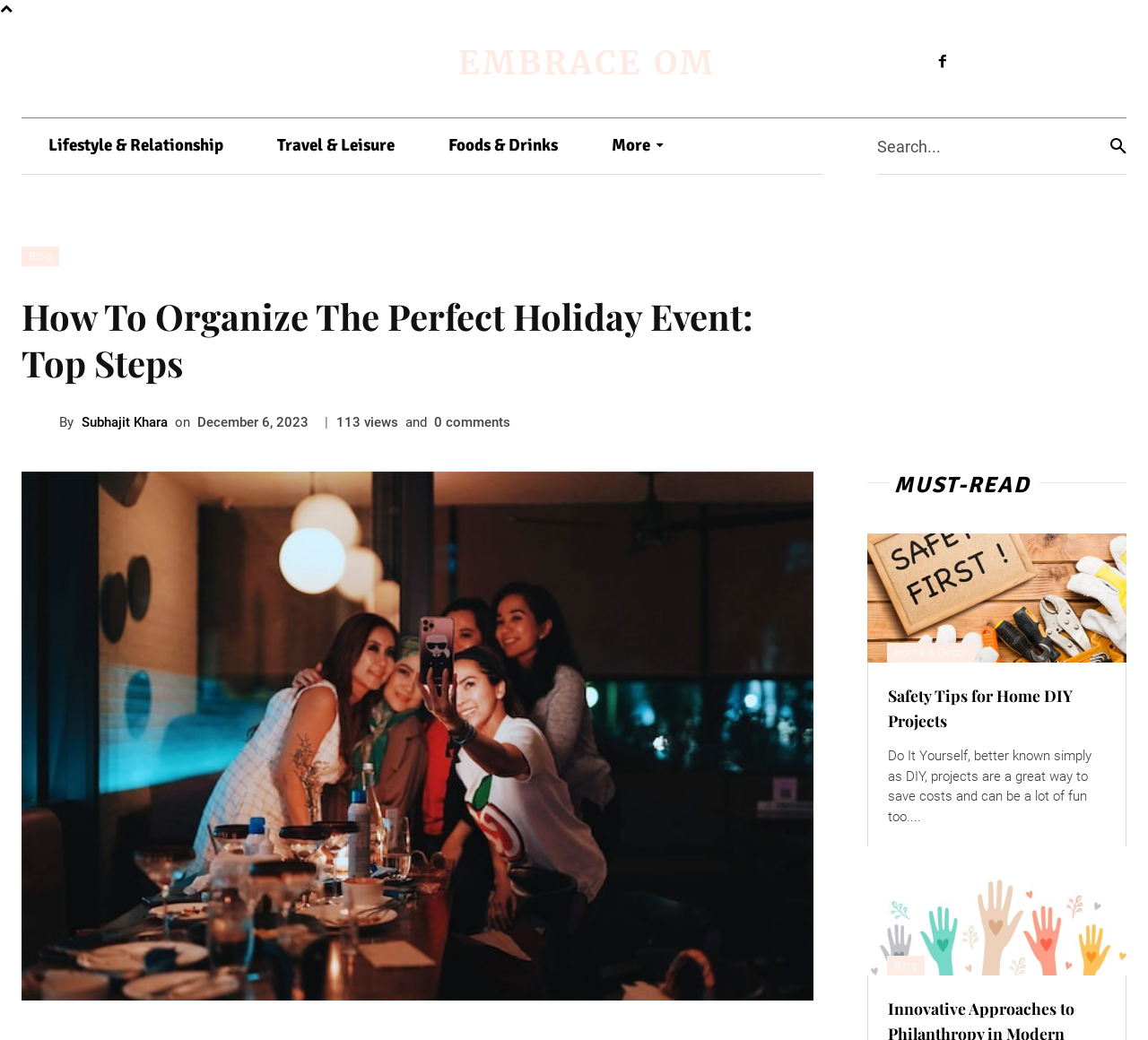Identify the bounding box coordinates for the region of the element that should be clicked to carry out the instruction: "Search for something". The bounding box coordinates should be four float numbers between 0 and 1, i.e., [left, top, right, bottom].

[0.764, 0.113, 0.981, 0.168]